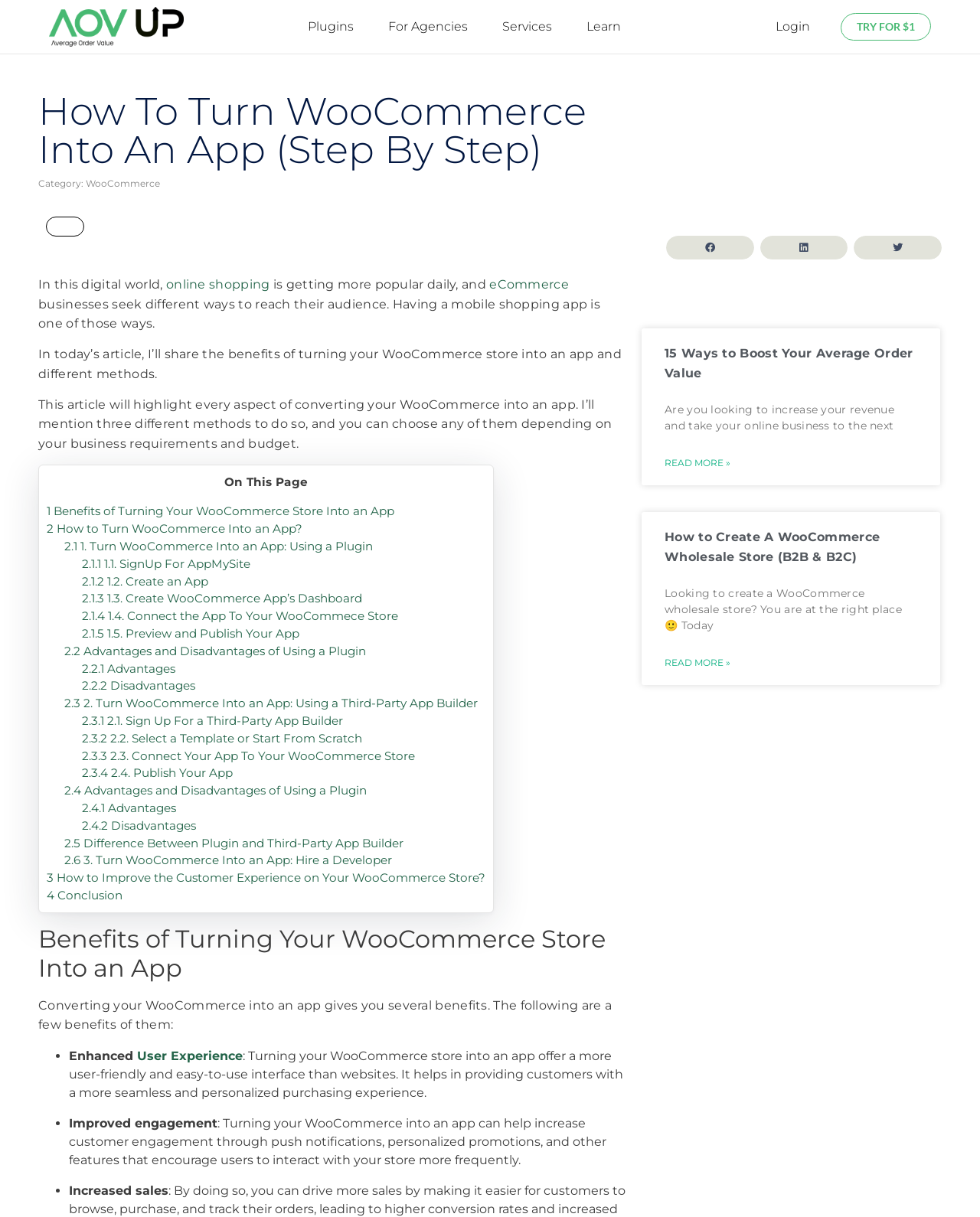Illustrate the webpage thoroughly, mentioning all important details.

This webpage is about turning a WooCommerce store into a mobile app. At the top, there are several links to different sections of the website, including "Plugins", "For Agencies", "Services", "Learn", and "Login". Next to the "Login" link, there is a prominent call-to-action button "TRY FOR $1".

Below the navigation links, there is a heading "How To Turn WooCommerce Into An App (Step By Step)" followed by a brief introduction to the topic of online shopping and eCommerce businesses. The introduction is divided into three paragraphs, with links to related topics such as "online shopping" and "eCommerce".

To the right of the introduction, there is a table of contents with links to different sections of the article, including "Benefits of Turning Your WooCommerce Store Into an App", "How to Turn WooCommerce Into an App", and "How to Improve the Customer Experience on Your WooCommerce Store".

The main content of the article is divided into several sections, each with its own heading and subheadings. The first section discusses the benefits of turning a WooCommerce store into an app, including enhanced user experience, improved engagement, and increased sales. The second section provides a step-by-step guide on how to turn a WooCommerce store into an app, with three different methods: using a plugin, using a third-party app builder, and hiring a developer.

Throughout the article, there are several links to related topics and other articles on the website, including "15 Ways to Boost Your Average Order Value" and "How to Create A WooCommerce Wholesale Store (B2B & B2C)". These links are presented in a box with a brief summary and a "Read more" button.

At the bottom of the page, there are two more article summaries with links to read more. Overall, the webpage is well-organized and easy to navigate, with clear headings and concise summaries of the content.